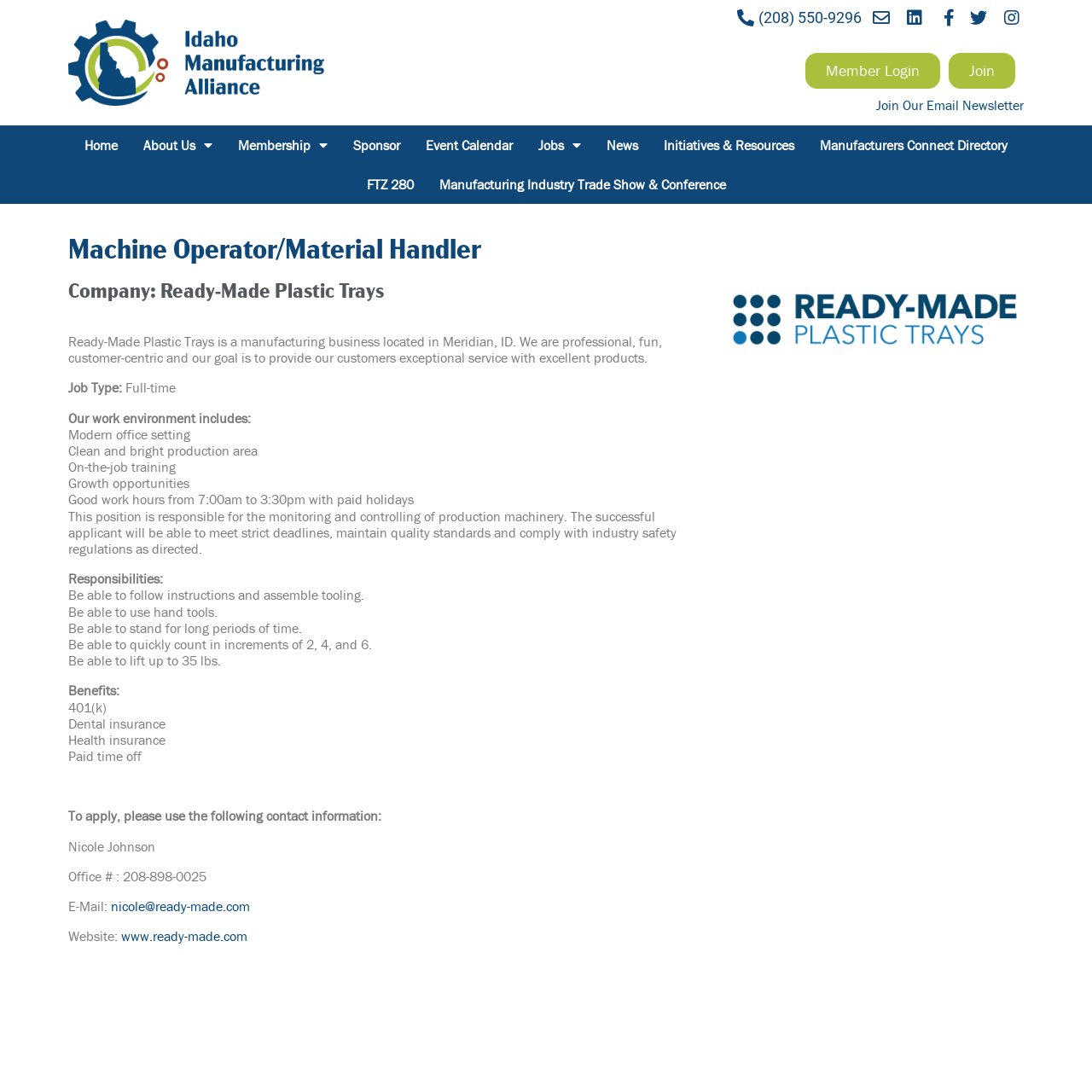Determine the bounding box coordinates for the clickable element to execute this instruction: "Click the Join link". Provide the coordinates as four float numbers between 0 and 1, i.e., [left, top, right, bottom].

[0.869, 0.048, 0.93, 0.081]